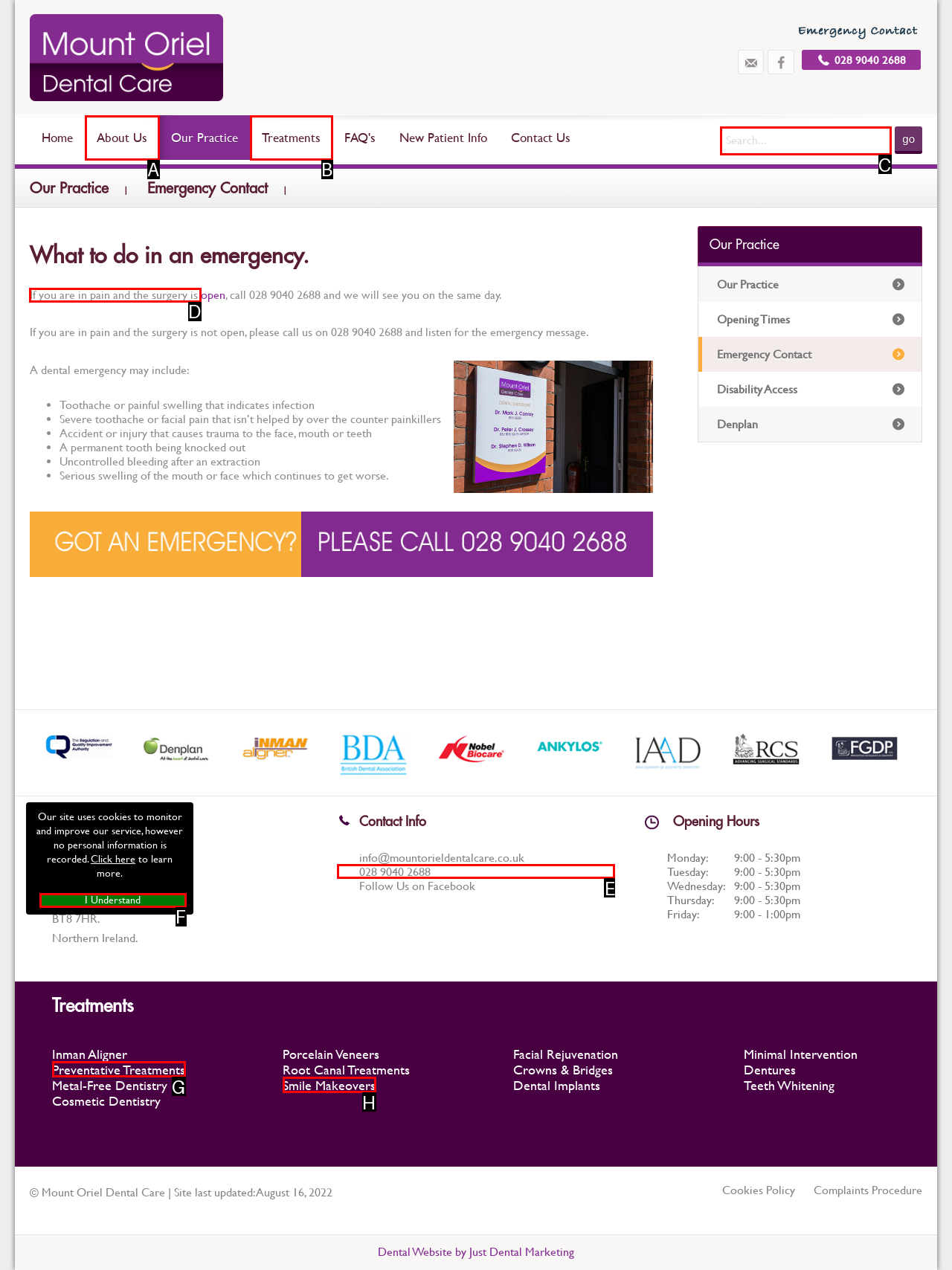What option should I click on to execute the task: Learn more about dental emergencies? Give the letter from the available choices.

D